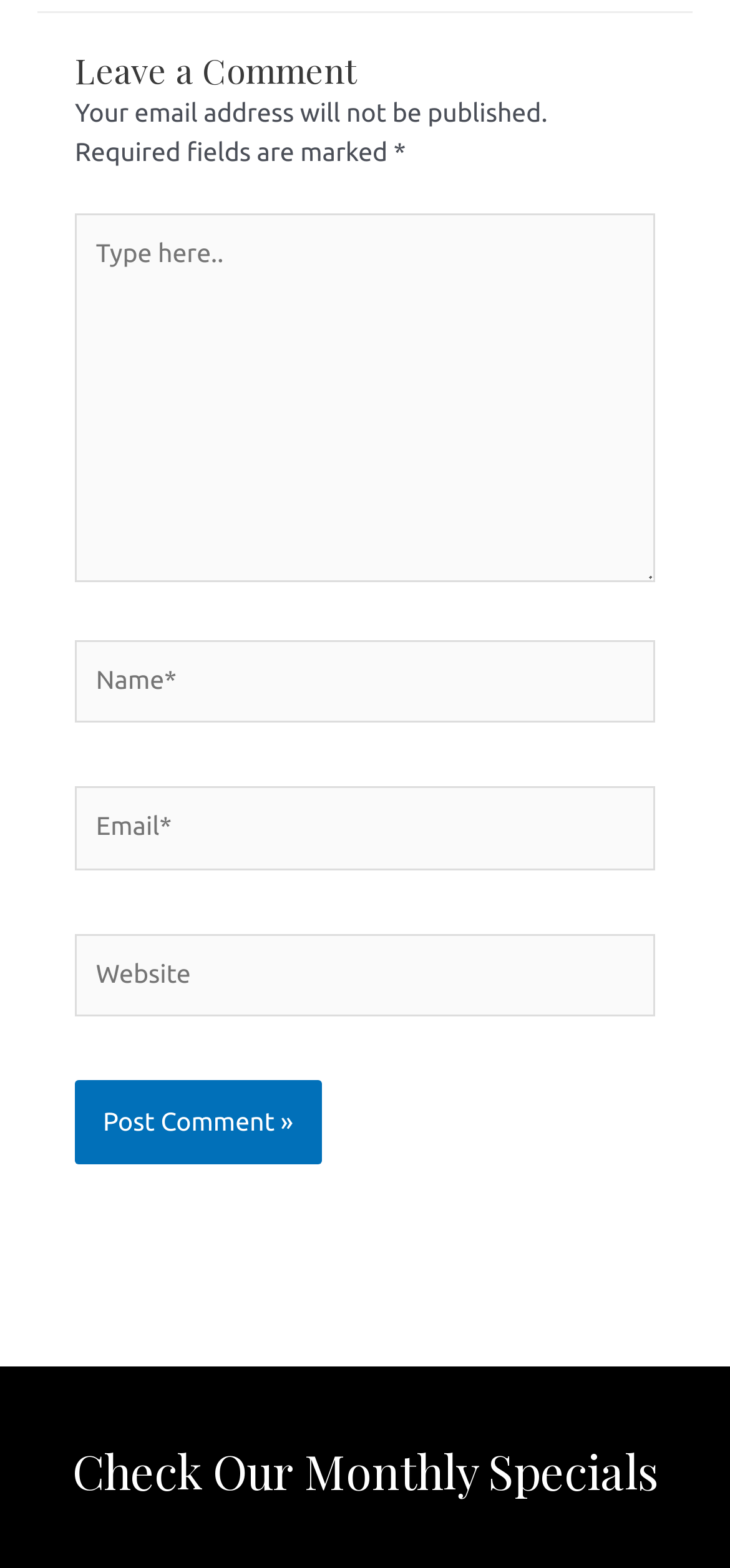What is the button below the comment fields for?
Refer to the image and offer an in-depth and detailed answer to the question.

The button 'Post Comment »' is located below the comment fields, suggesting that it is for users to submit their comment after filling in the required information.